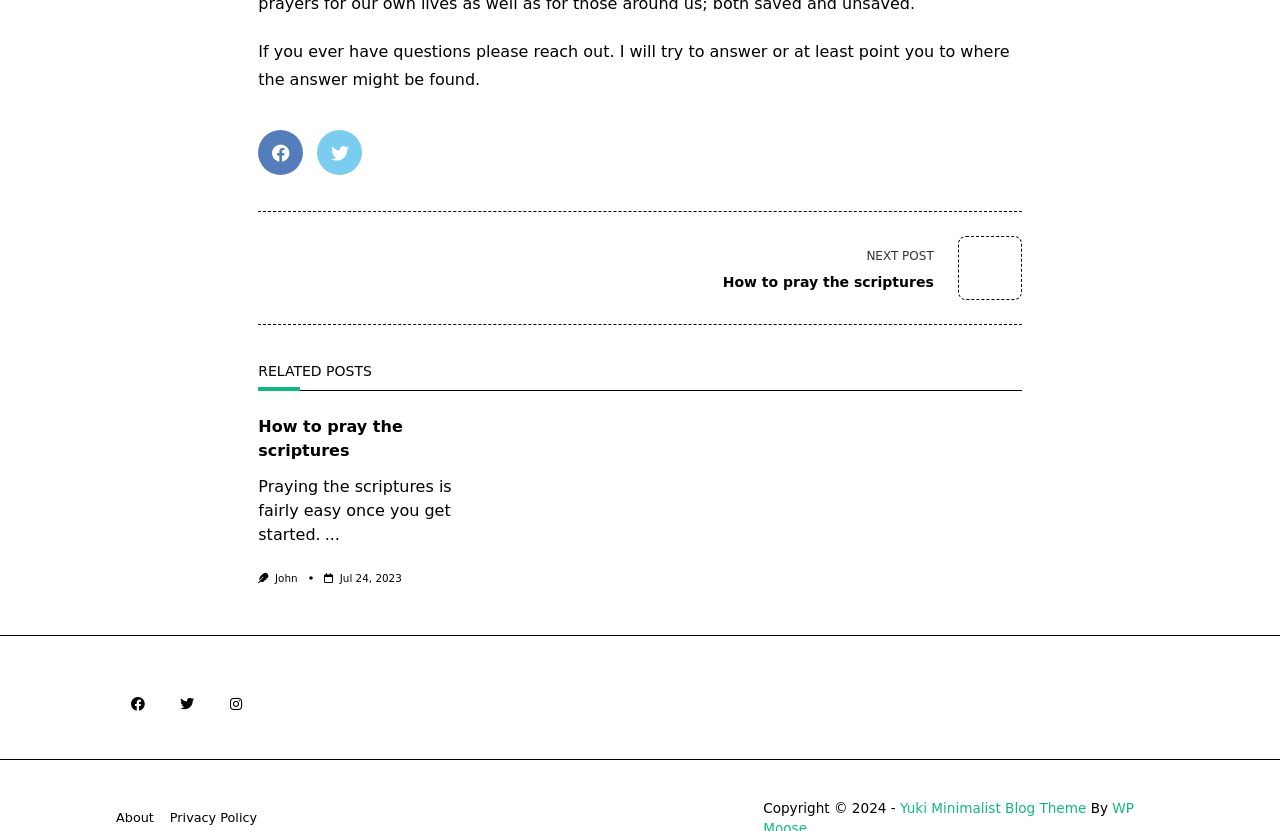Using the element description: "China Filming Insights", determine the bounding box coordinates for the specified UI element. The coordinates should be four float numbers between 0 and 1, [left, top, right, bottom].

None